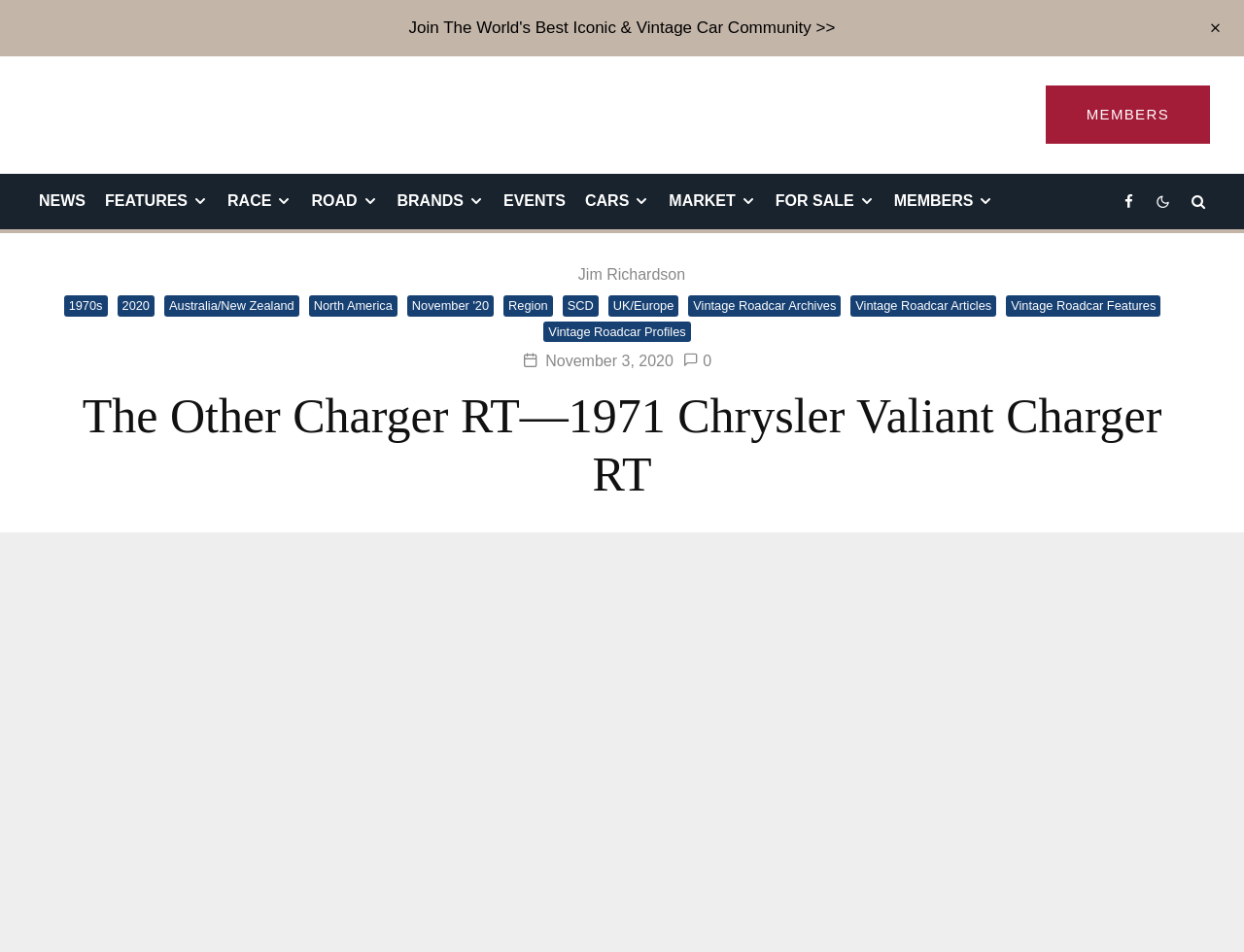Who is the author of the article?
Please answer the question as detailed as possible.

The question can be answered by looking at the link with the text 'Jim Richardson', which is likely to be the author of the article. This link is located below the main heading and above the image.